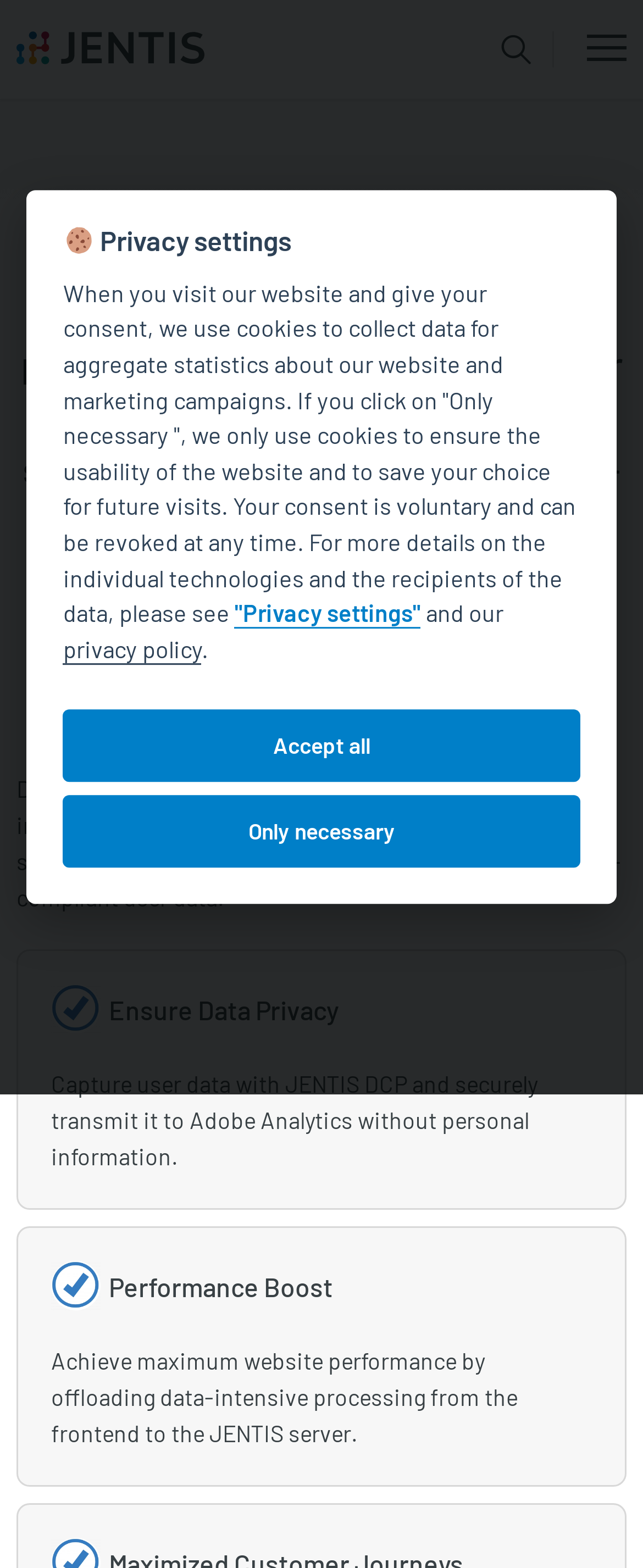Please identify the bounding box coordinates of the area I need to click to accomplish the following instruction: "Click on Server-Side Tracking".

[0.128, 0.013, 0.505, 0.033]